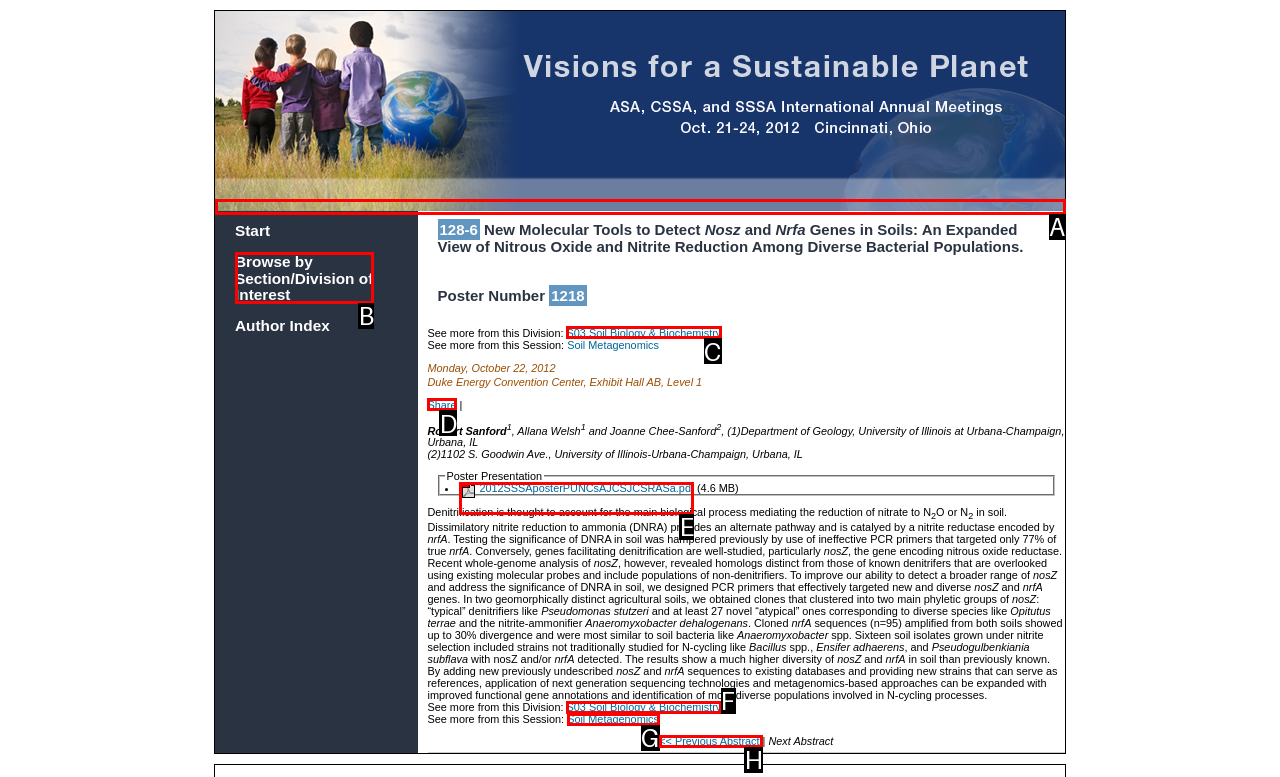Tell me which one HTML element I should click to complete the following task: Browse by Section/Division of Interest Answer with the option's letter from the given choices directly.

B